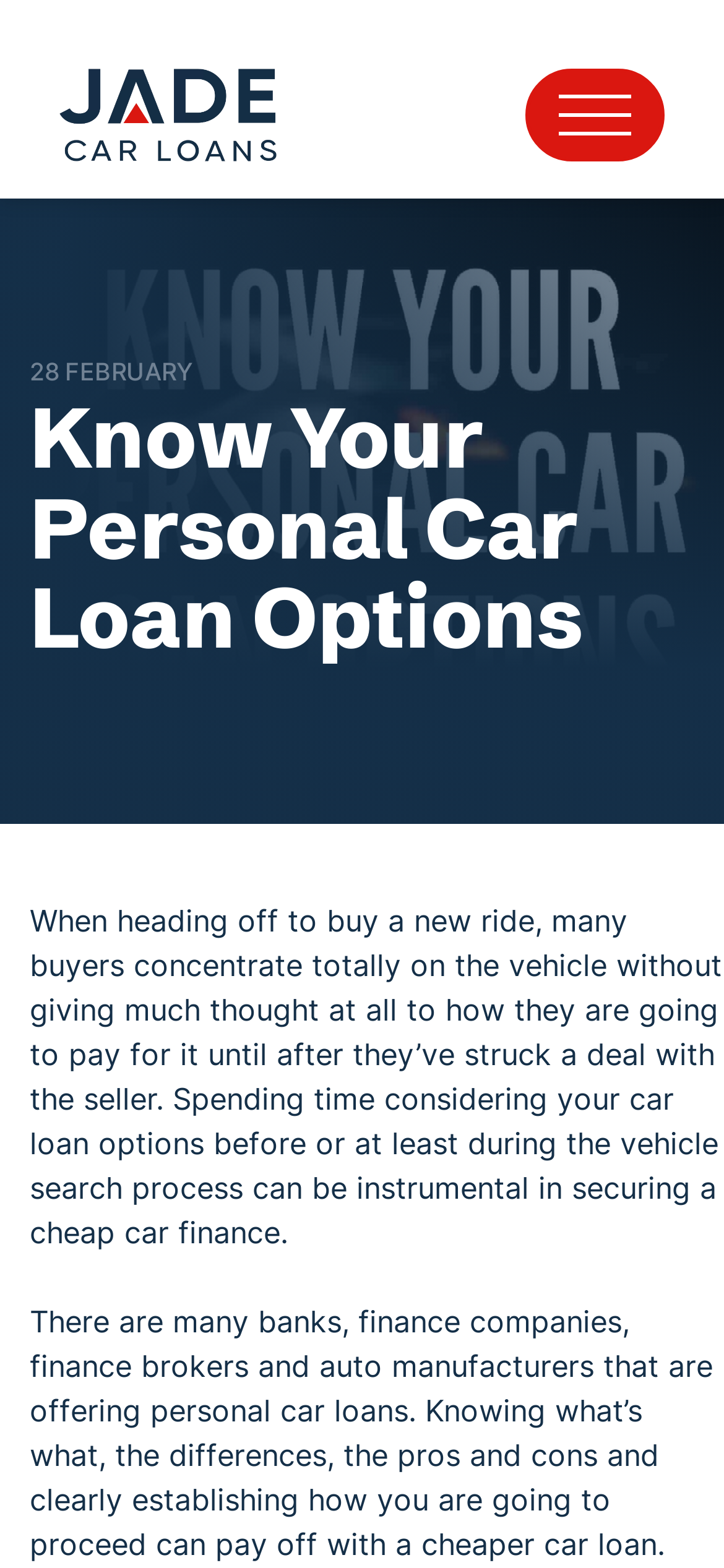Describe every aspect of the webpage comprehensively.

The webpage is about personal car loan options, specifically guiding users to secure a cheap car loan with the right lender. At the top left corner, there is a logo of Jade Car Loans, accompanied by a link to the logo. On the top right corner, there is a button to open a mobile menu. 

Below the logo, there is a date "28 FEBRUARY" displayed. The main heading "Know Your Personal Car Loan Options" is centered and spans almost the entire width of the page. 

Under the main heading, there are two paragraphs of text. The first paragraph explains the importance of considering car loan options before buying a new vehicle, as it can help secure a cheap car finance. The second paragraph highlights the various sources of personal car loans, including banks, finance companies, finance brokers, and auto manufacturers, and emphasizes the need to understand the differences and pros and cons to get a cheaper car loan.